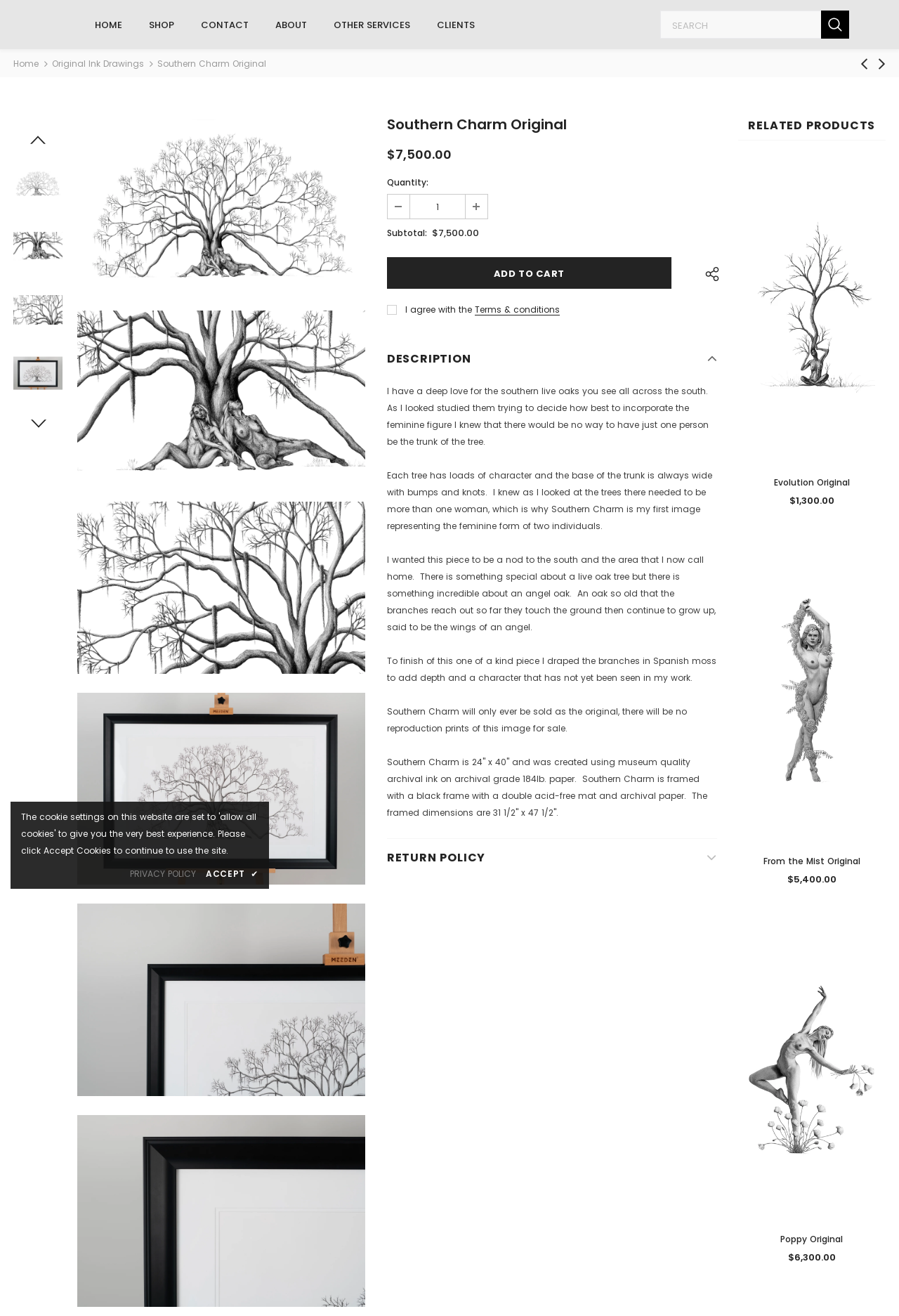Examine the image and give a thorough answer to the following question:
What is draped on the branches of the tree in the Southern Charm Original?

The branches of the tree in the Southern Charm Original are draped with Spanish moss, which is mentioned in the description of the artwork as adding depth and character to the piece.